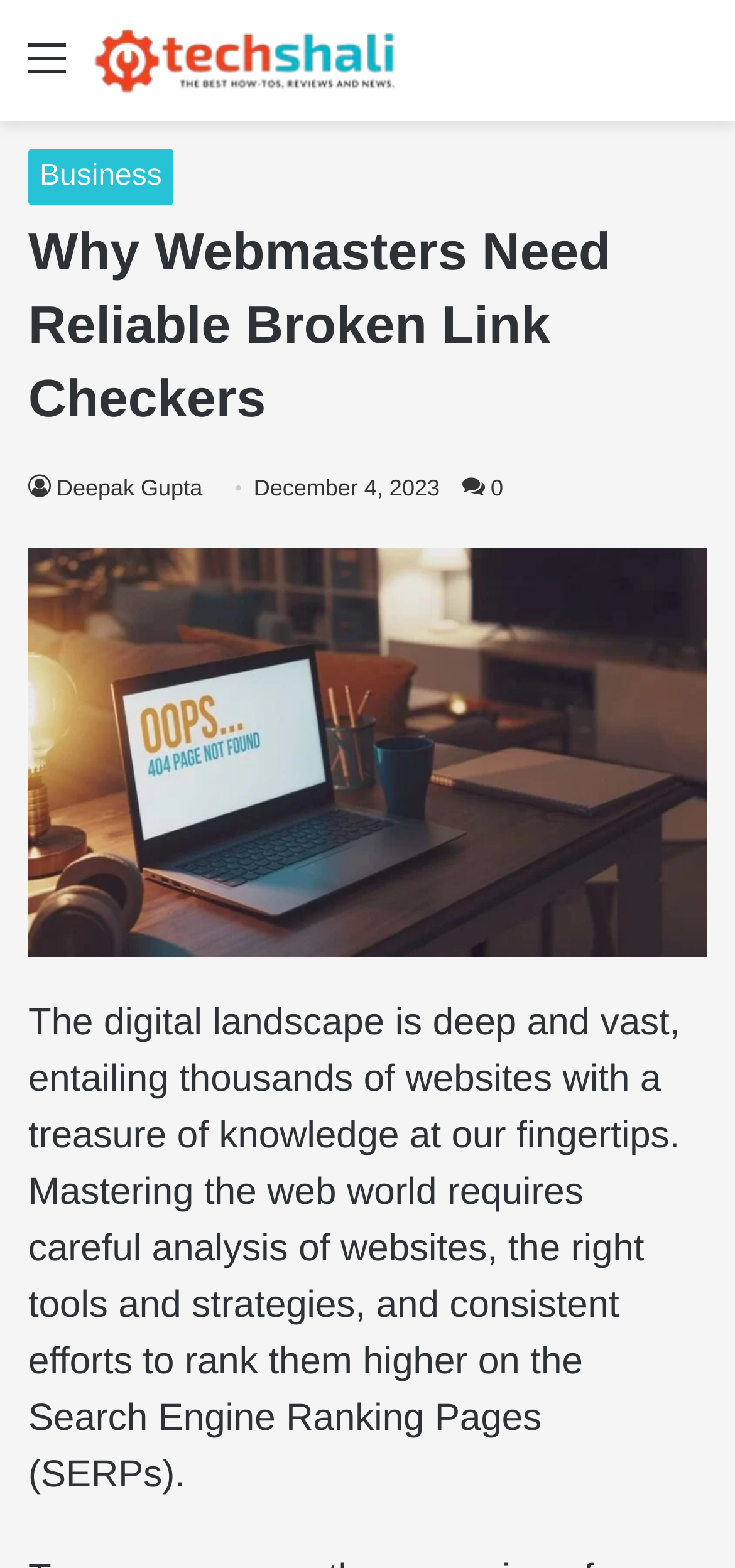Who is the author of the article?
Refer to the image and offer an in-depth and detailed answer to the question.

The author's name, 'Deepak Gupta', is mentioned below the heading, along with the date of publication, 'December 4, 2023'.